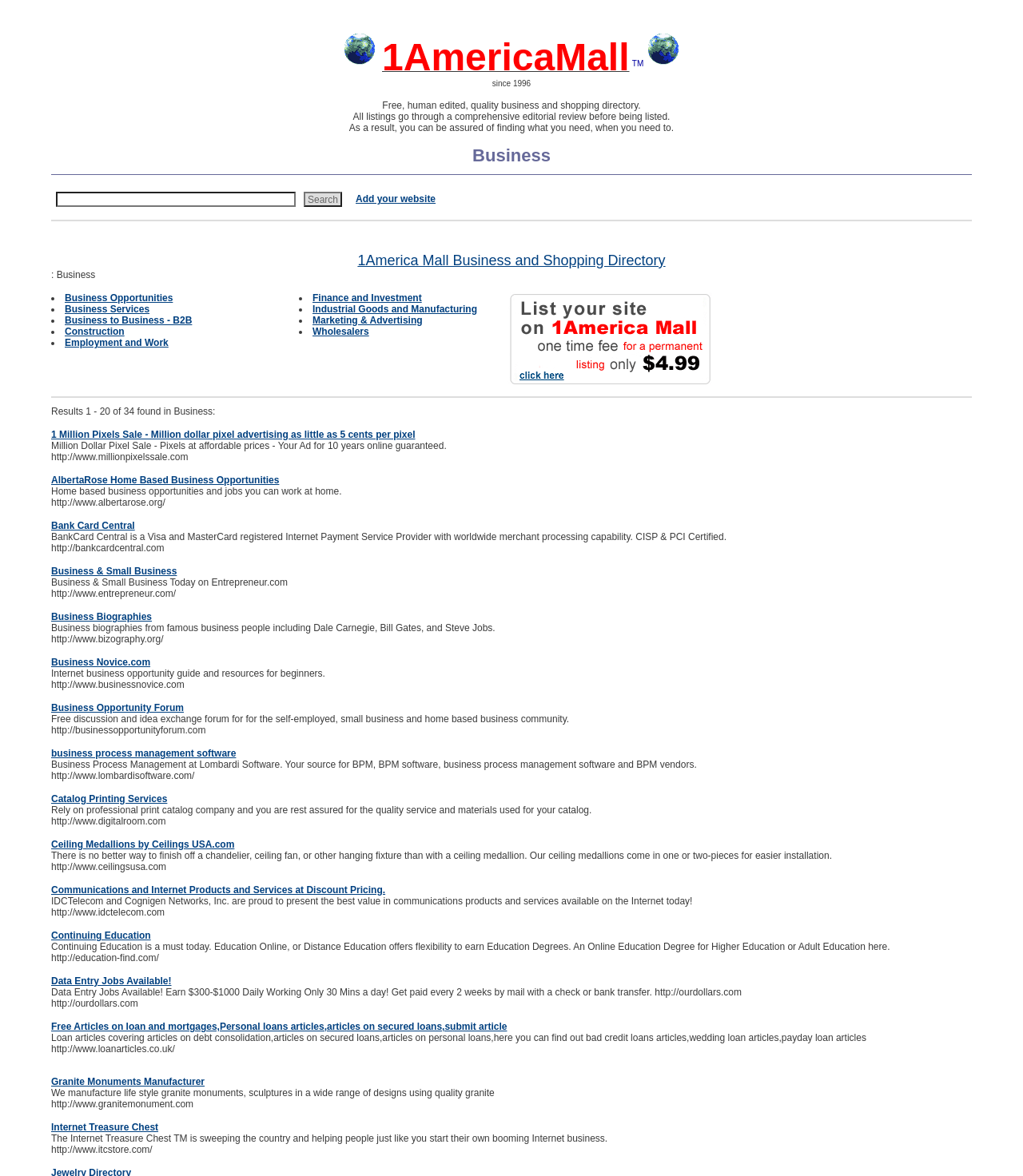Pinpoint the bounding box coordinates of the element to be clicked to execute the instruction: "Add your website".

[0.348, 0.165, 0.426, 0.174]